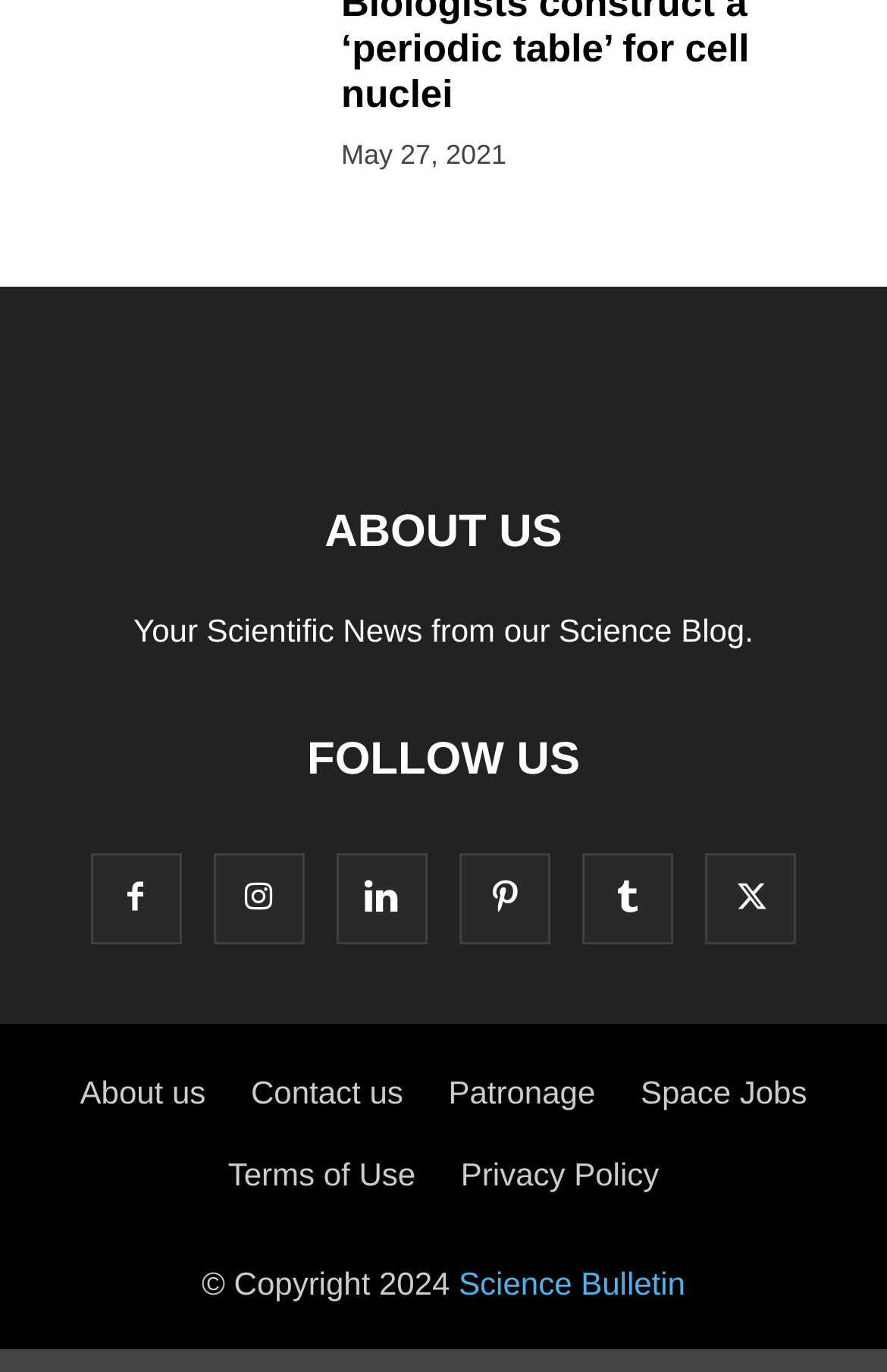Respond to the following query with just one word or a short phrase: 
What is the name of the logo?

Science Bulletin